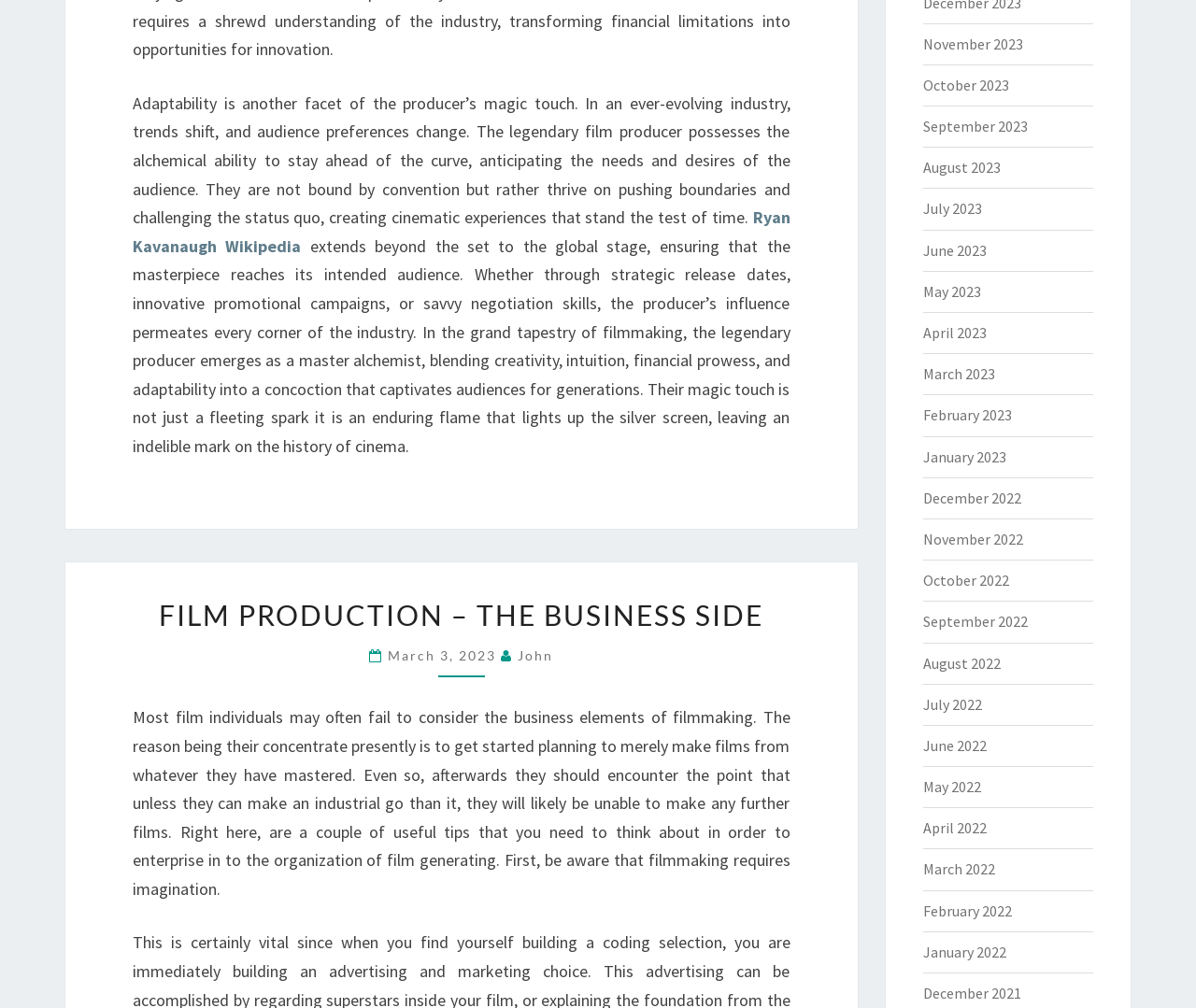Determine the bounding box coordinates for the region that must be clicked to execute the following instruction: "Browse the archives from November 2023".

[0.771, 0.034, 0.855, 0.053]